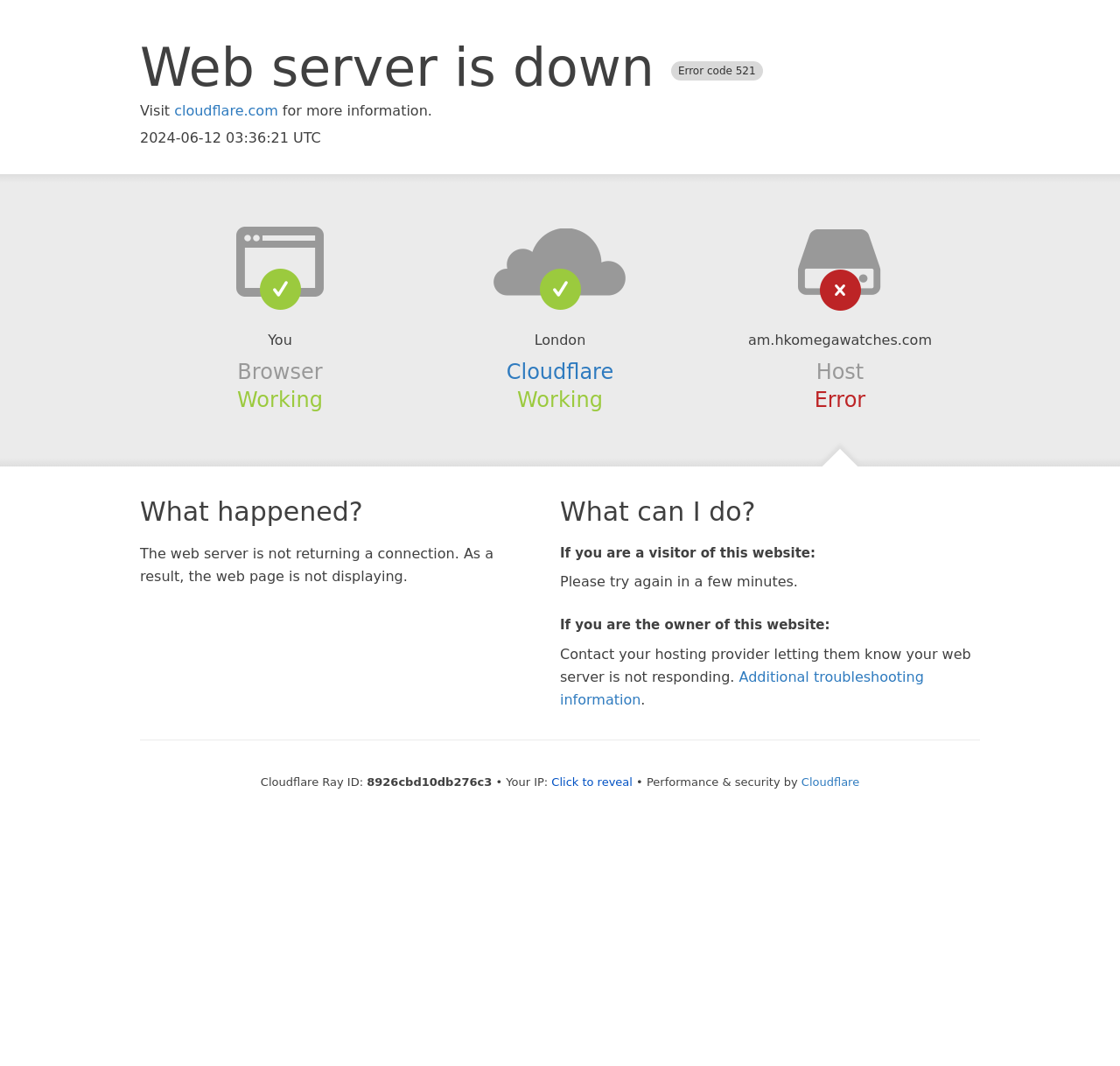Use one word or a short phrase to answer the question provided: 
What should the owner of the website do?

Contact hosting provider